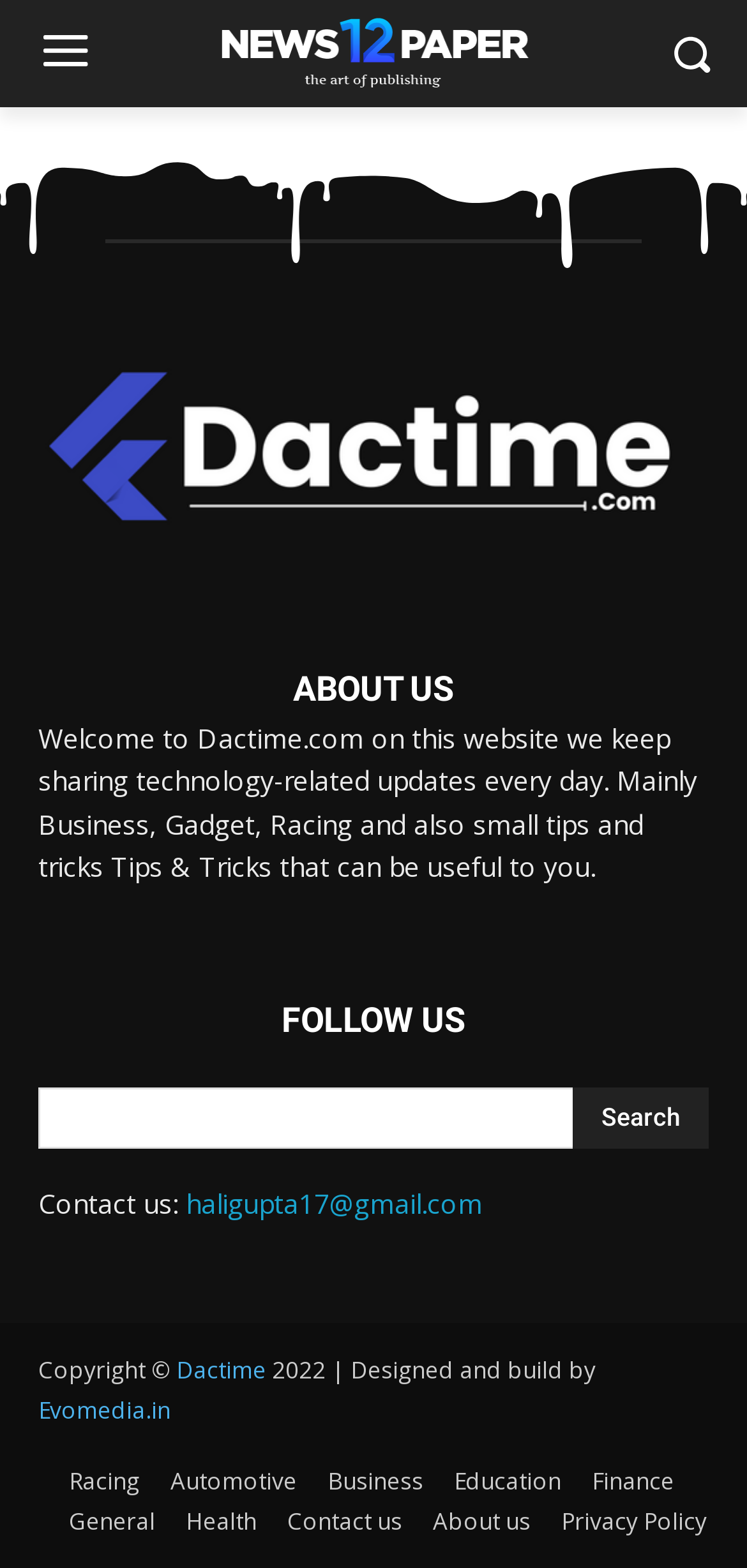What is the purpose of the website?
Please provide a comprehensive and detailed answer to the question.

The static text element at the top of the webpage states that the website shares technology-related updates every day, including business, gadget, racing, and small tips and tricks.